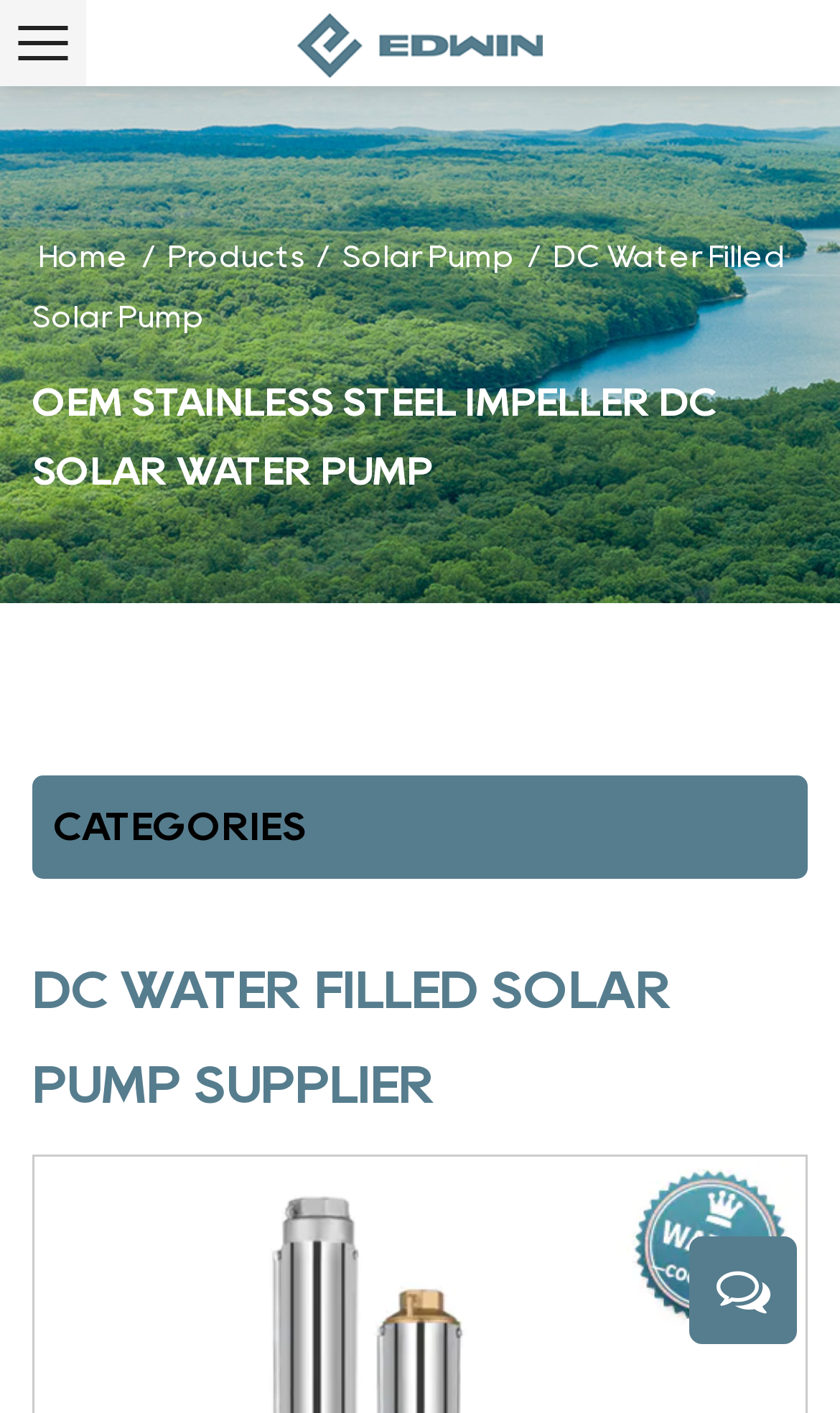Find the bounding box coordinates for the HTML element described as: "Home". The coordinates should consist of four float values between 0 and 1, i.e., [left, top, right, bottom].

[0.046, 0.172, 0.154, 0.191]